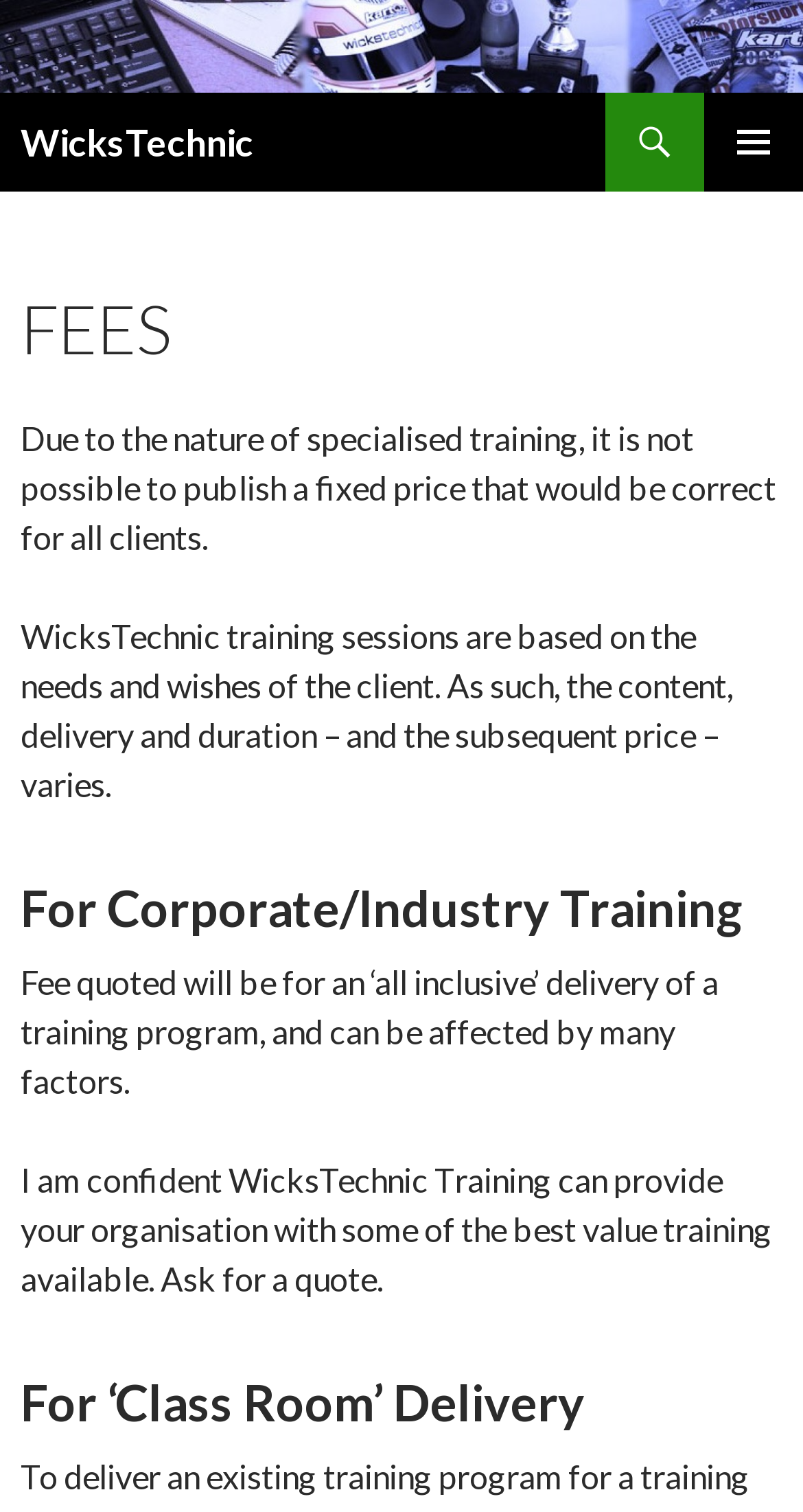Refer to the screenshot and give an in-depth answer to this question: What type of delivery is mentioned for 'Class Room' training?

The webpage mentions 'Class Room' delivery as a type of training, which implies that this type of training is conducted in a classroom setting.